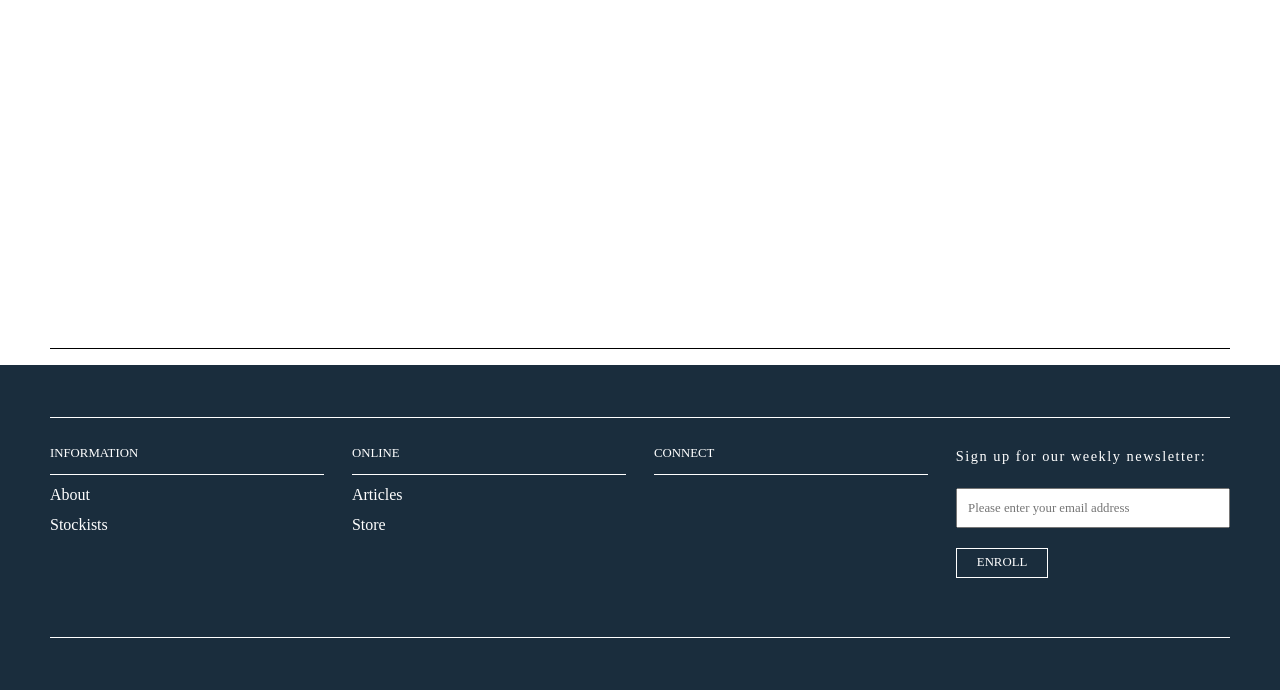What is the button label next to the textbox?
Answer the question with a detailed and thorough explanation.

The button element is located next to the textbox, and its label is 'ENROLL', which suggests that it is used to submit the email address for newsletter subscription.